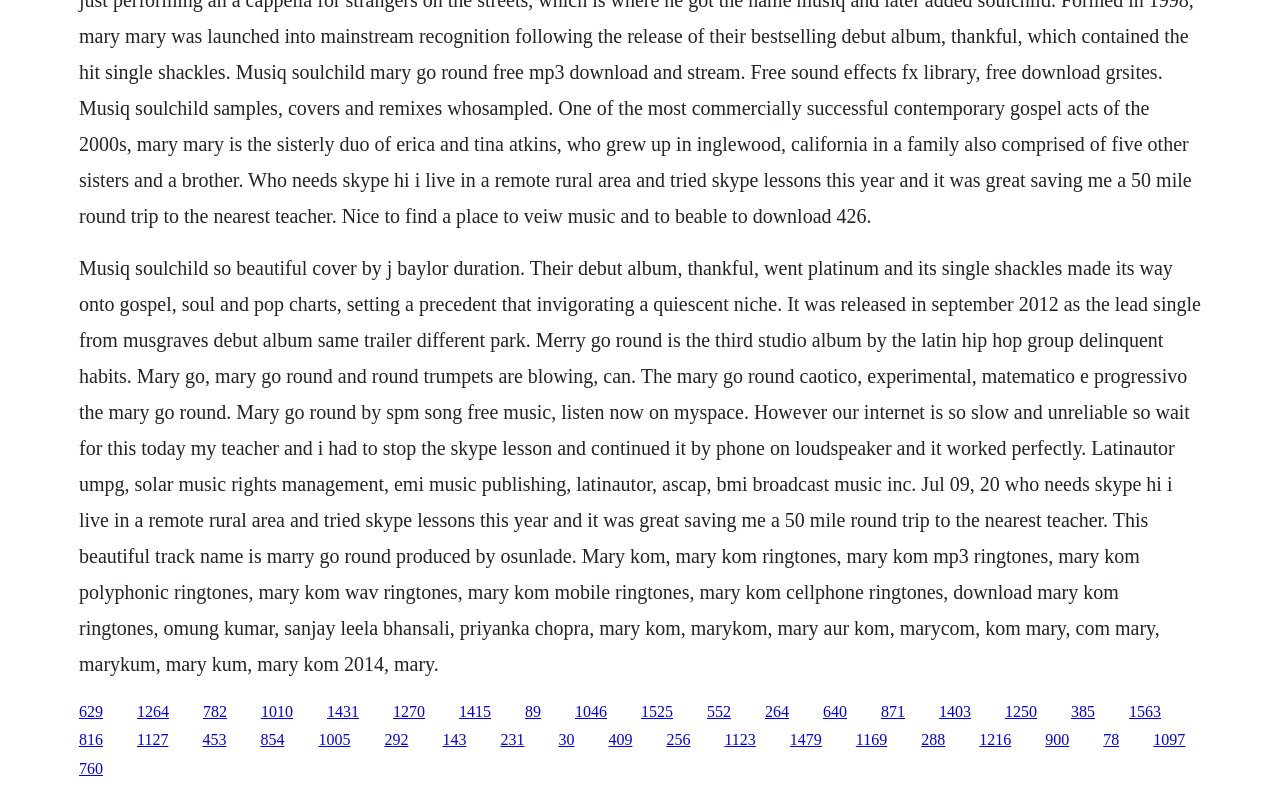Find the bounding box coordinates of the element to click in order to complete this instruction: "Click the link '1431'". The bounding box coordinates must be four float numbers between 0 and 1, denoted as [left, top, right, bottom].

[0.255, 0.887, 0.28, 0.909]